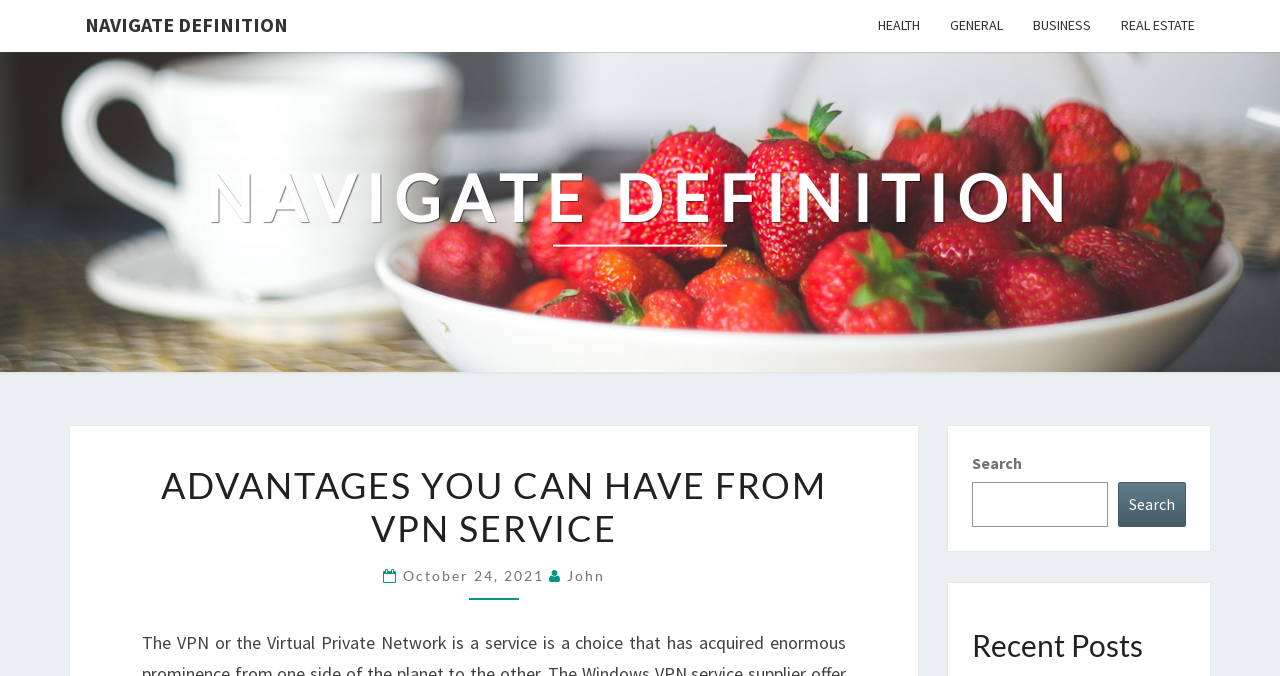Extract the bounding box coordinates for the UI element described as: "Navigate definition".

[0.055, 0.0, 0.237, 0.074]